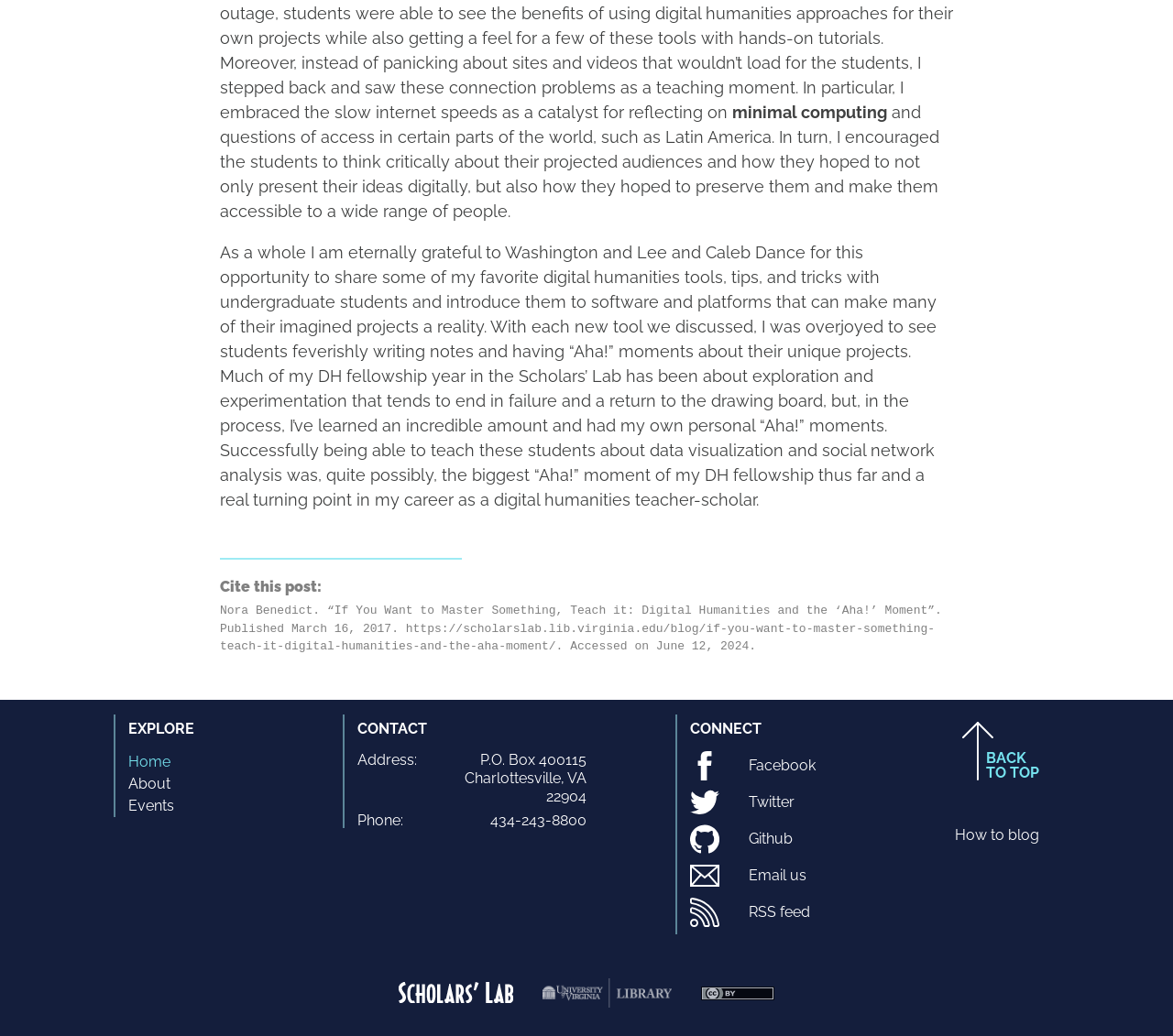Identify the bounding box coordinates for the UI element described as: "parent_node: FAVEBITES".

None